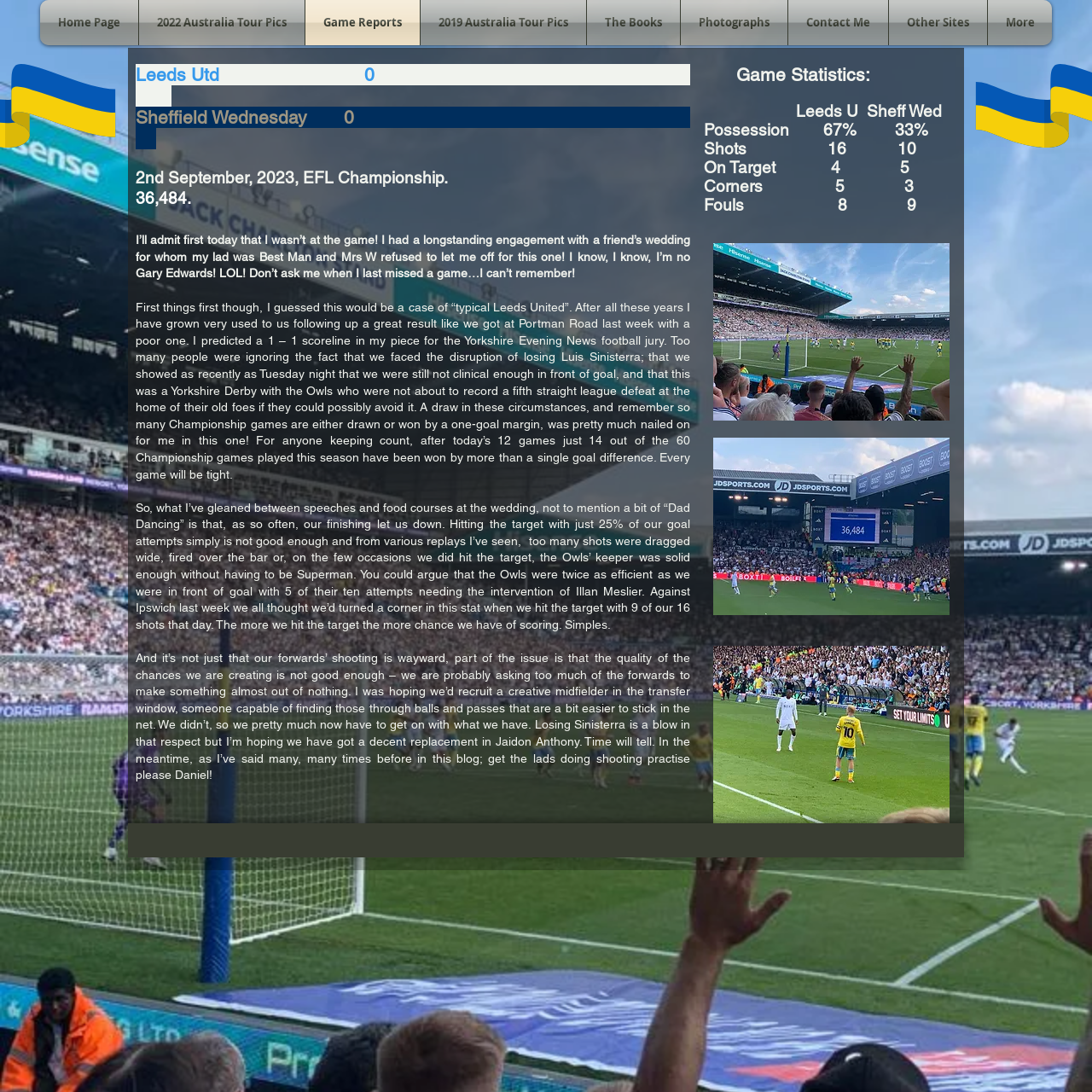Please identify the bounding box coordinates of the element that needs to be clicked to execute the following command: "Click Game Reports". Provide the bounding box using four float numbers between 0 and 1, formatted as [left, top, right, bottom].

[0.28, 0.0, 0.384, 0.041]